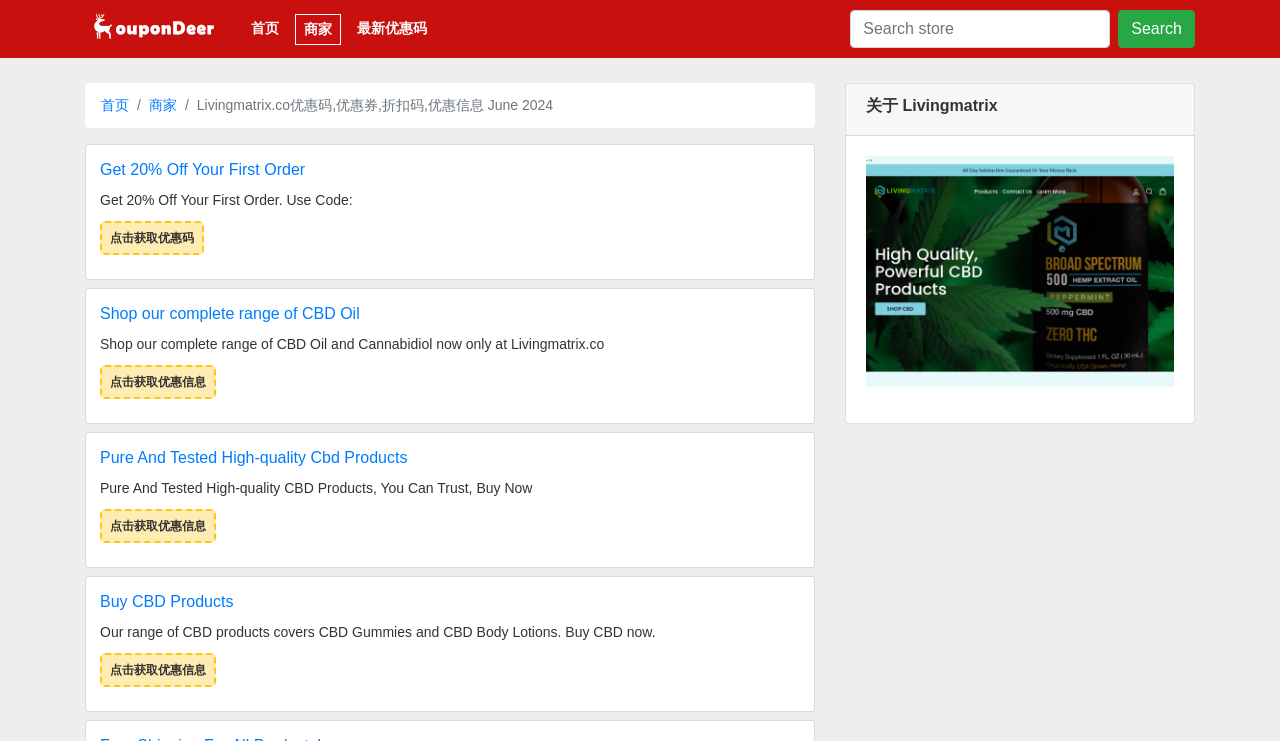Find the bounding box coordinates of the clickable area that will achieve the following instruction: "Click the CouponDeer logo".

[0.066, 0.003, 0.174, 0.067]